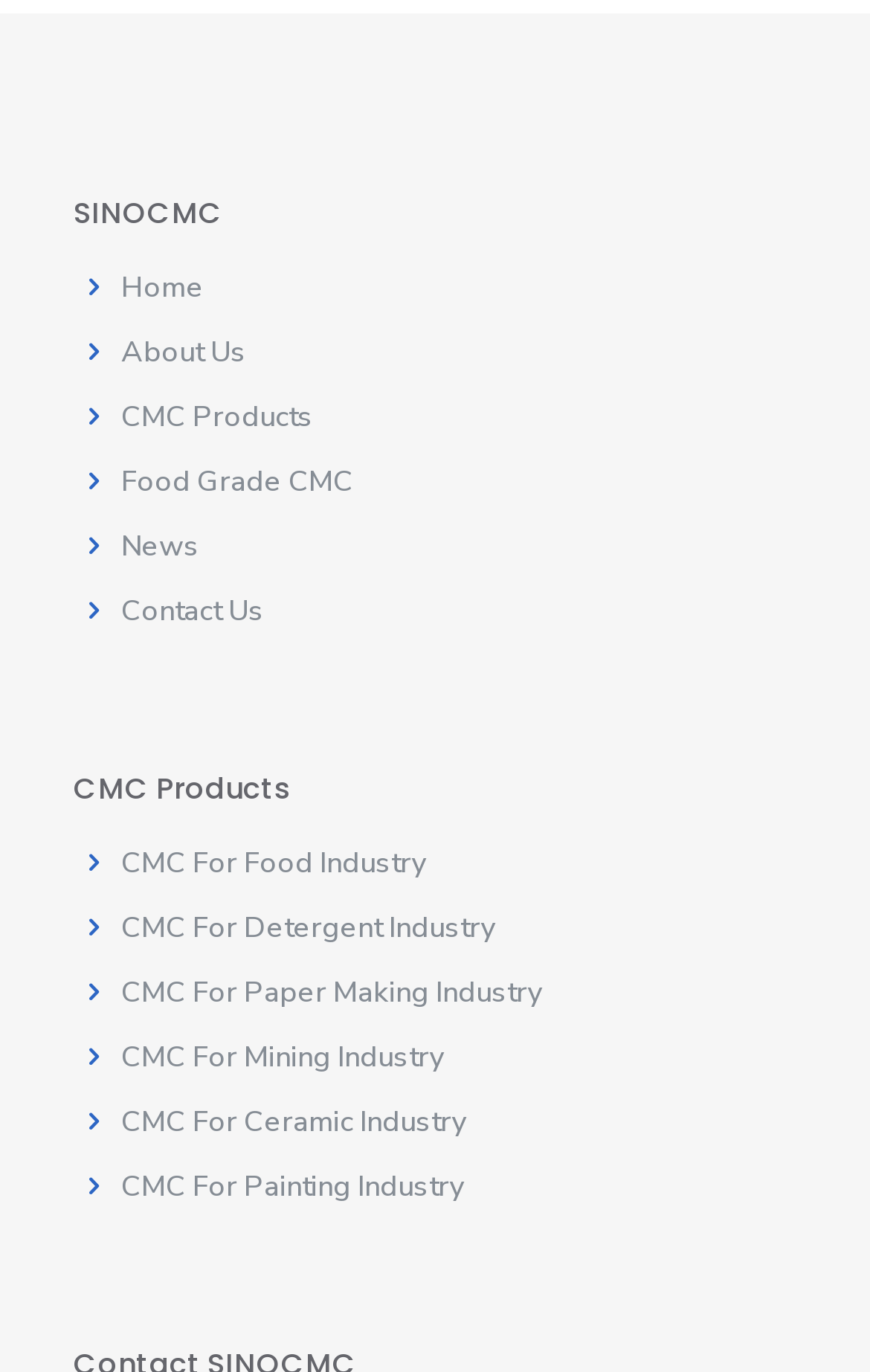What is the second category of CMC products?
Examine the image and give a concise answer in one word or a short phrase.

CMC For Detergent Industry